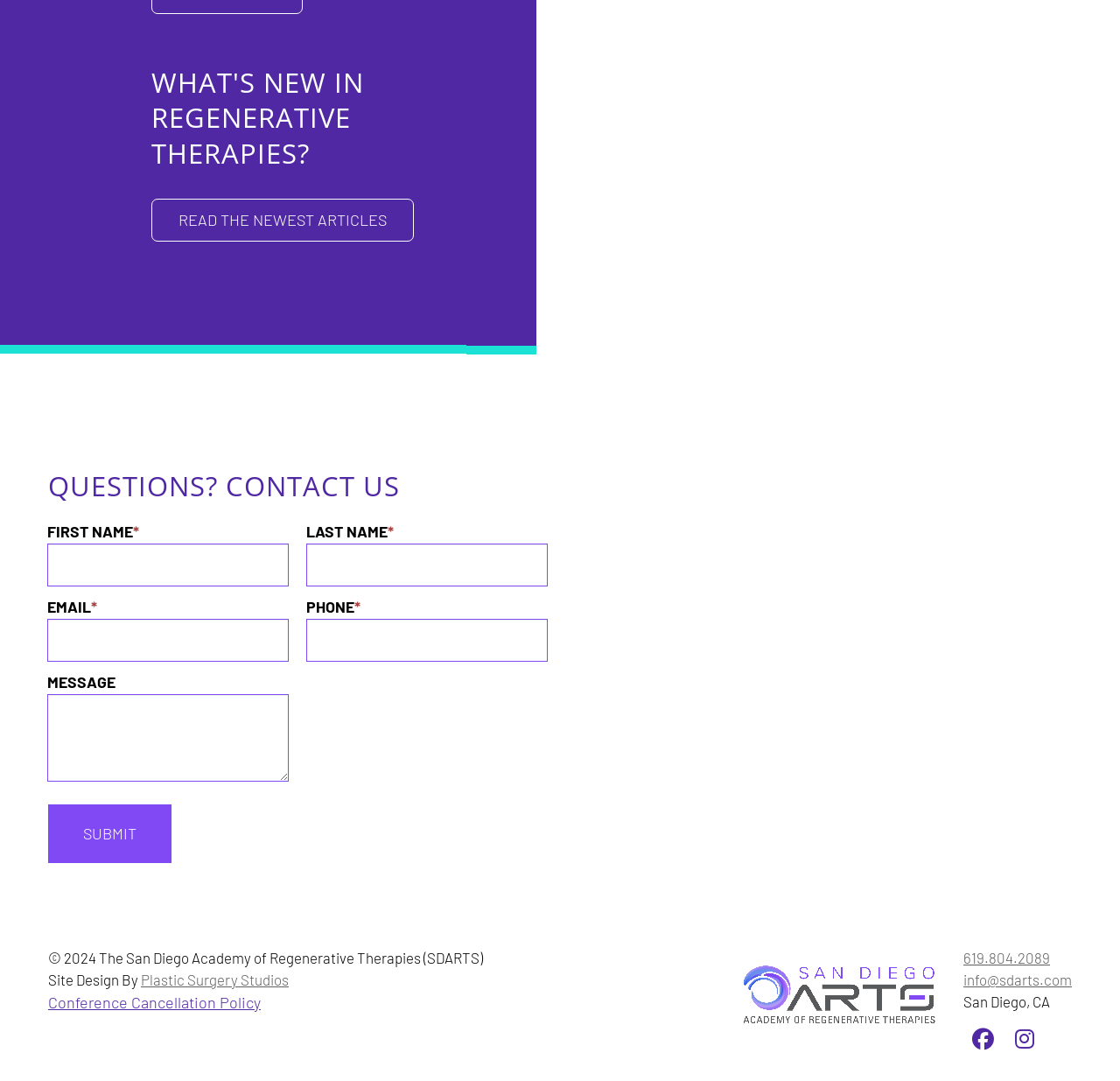What is the purpose of the form?
Based on the image, please offer an in-depth response to the question.

The form is located below the 'QUESTIONS? CONTACT US' heading element with bounding box coordinates [0.043, 0.433, 0.488, 0.466]. The form contains input fields for first name, last name, email, phone, and message, and a submit button. This suggests that the purpose of the form is to allow users to contact the organization.